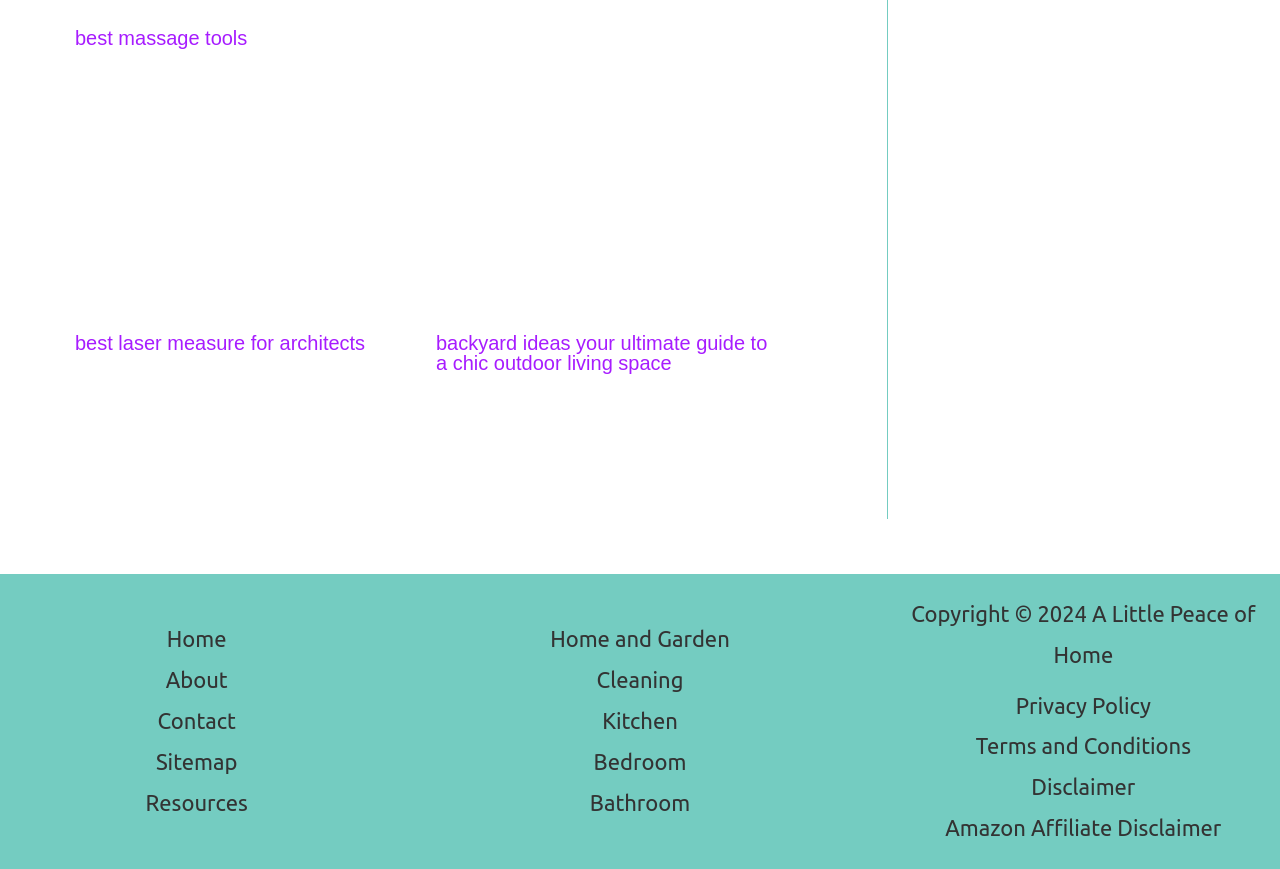Use the information in the screenshot to answer the question comprehensively: What is the topic of the first article?

I determined the topic of the first article by looking at the heading element with the text 'best massage tools' inside the first article element, which has a bounding box coordinate of [0.059, 0.1, 0.321, 0.445].